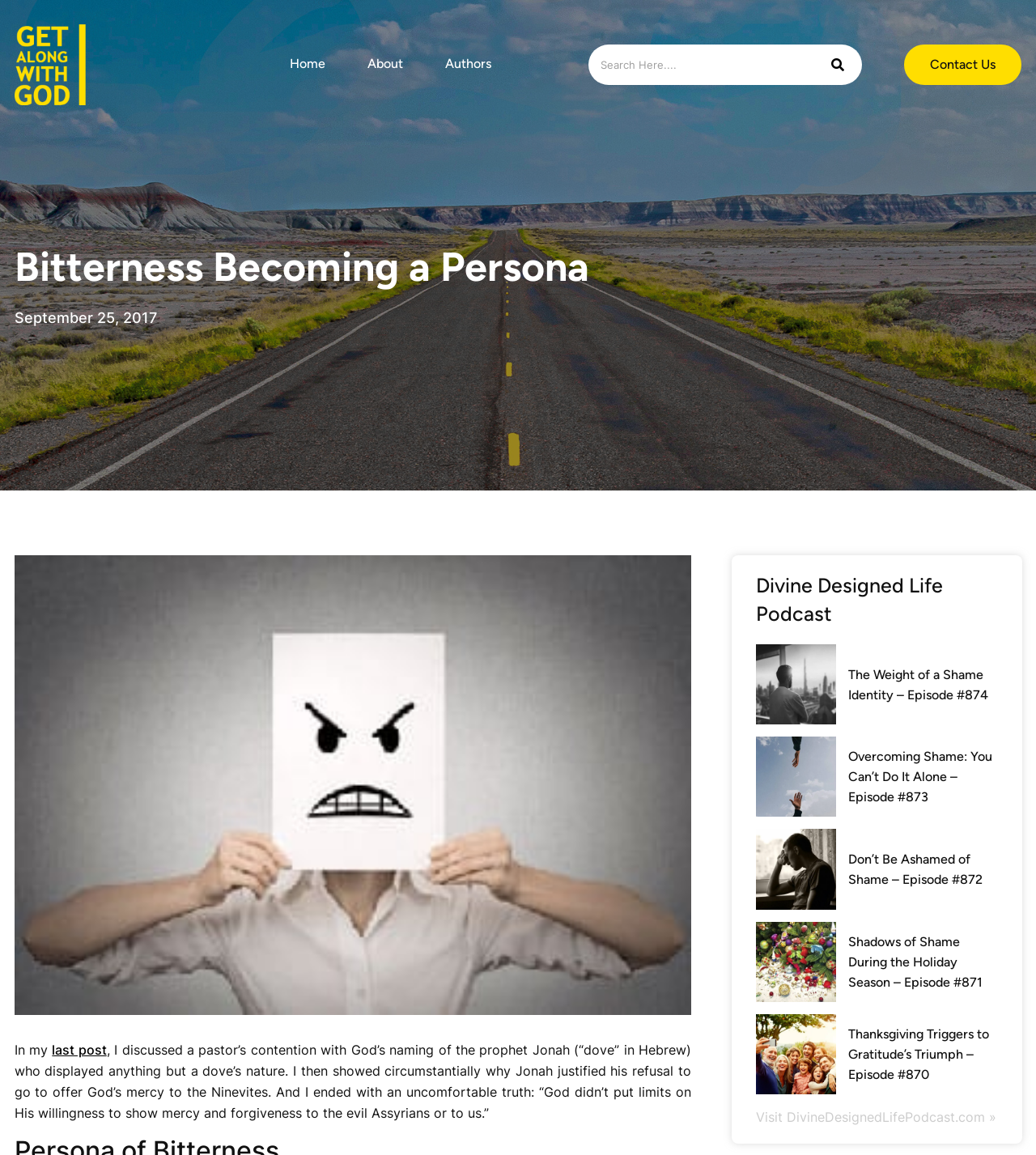Provide the bounding box coordinates for the area that should be clicked to complete the instruction: "Listen to the 'Divine Designed Life Podcast'".

[0.73, 0.495, 0.963, 0.544]